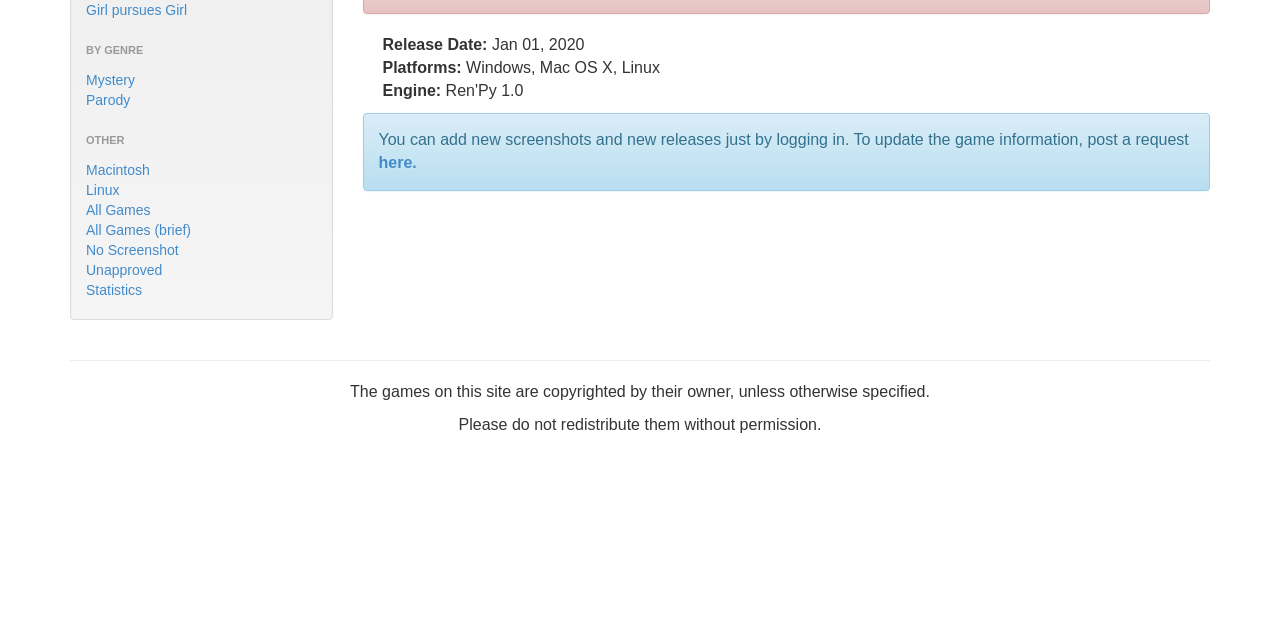Find the bounding box coordinates corresponding to the UI element with the description: "Parody". The coordinates should be formatted as [left, top, right, bottom], with values as floats between 0 and 1.

[0.067, 0.144, 0.102, 0.169]